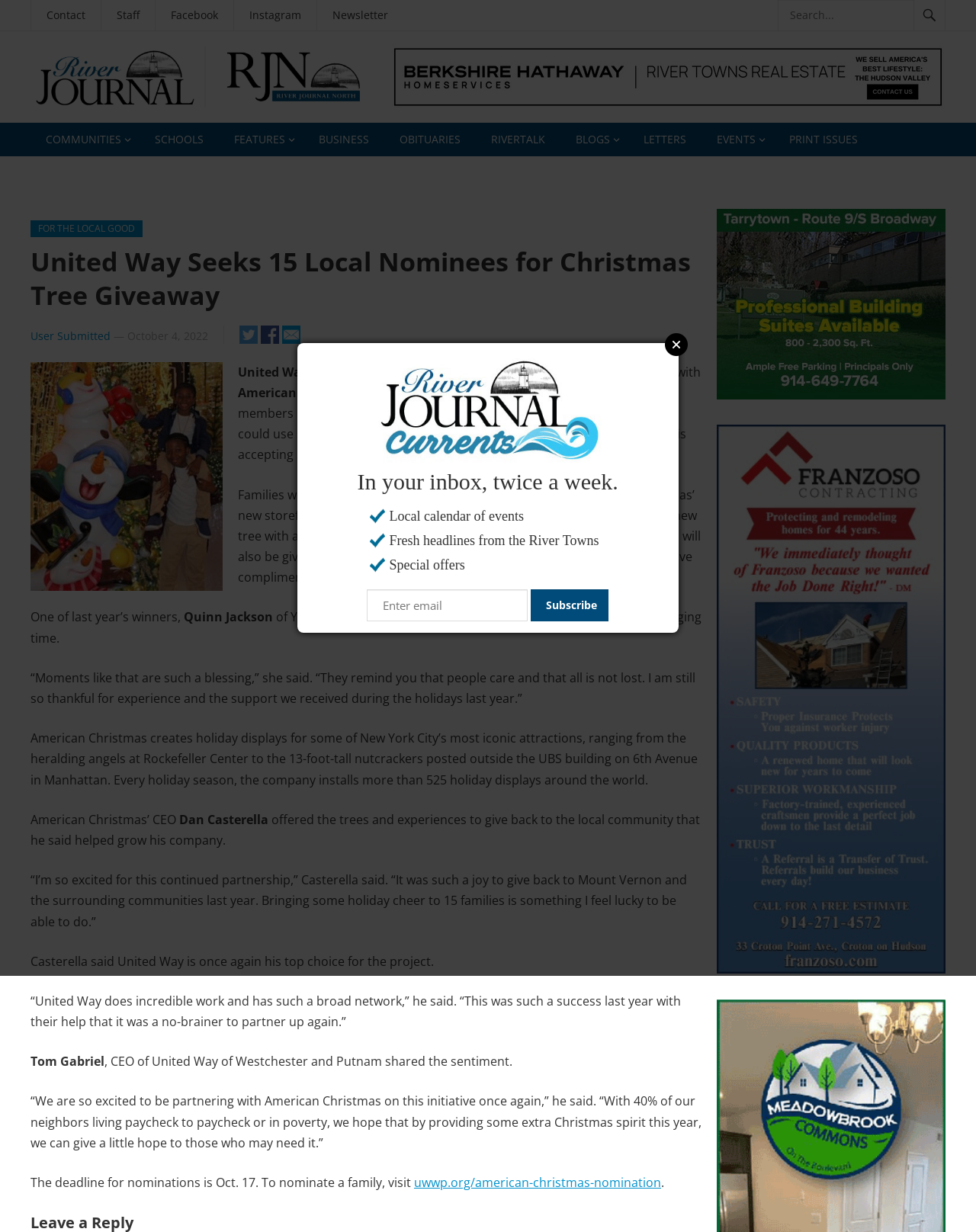Find the bounding box coordinates of the element to click in order to complete this instruction: "Search for something". The bounding box coordinates must be four float numbers between 0 and 1, denoted as [left, top, right, bottom].

[0.798, 0.0, 0.938, 0.025]